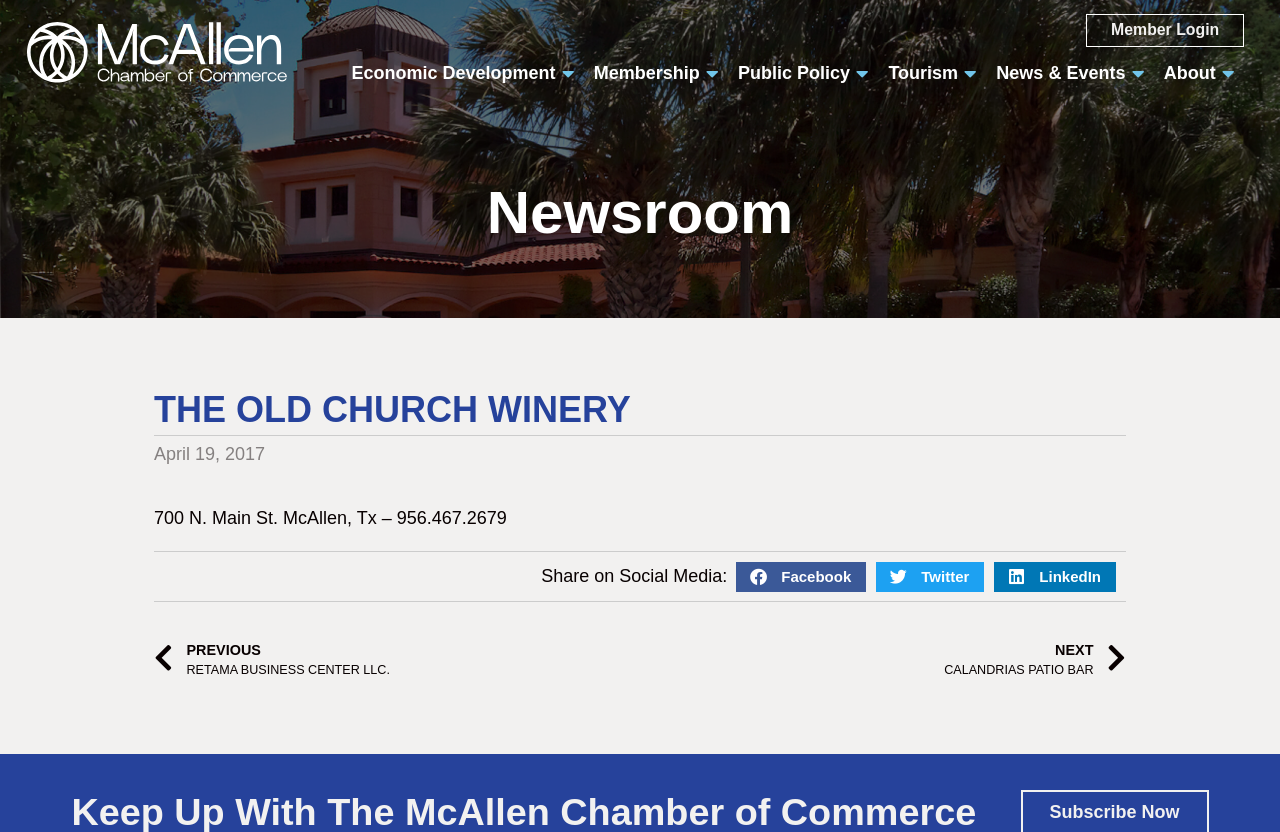Locate the bounding box of the UI element described by: "Things To See & Do" in the given webpage screenshot.

[0.502, 0.053, 0.633, 0.077]